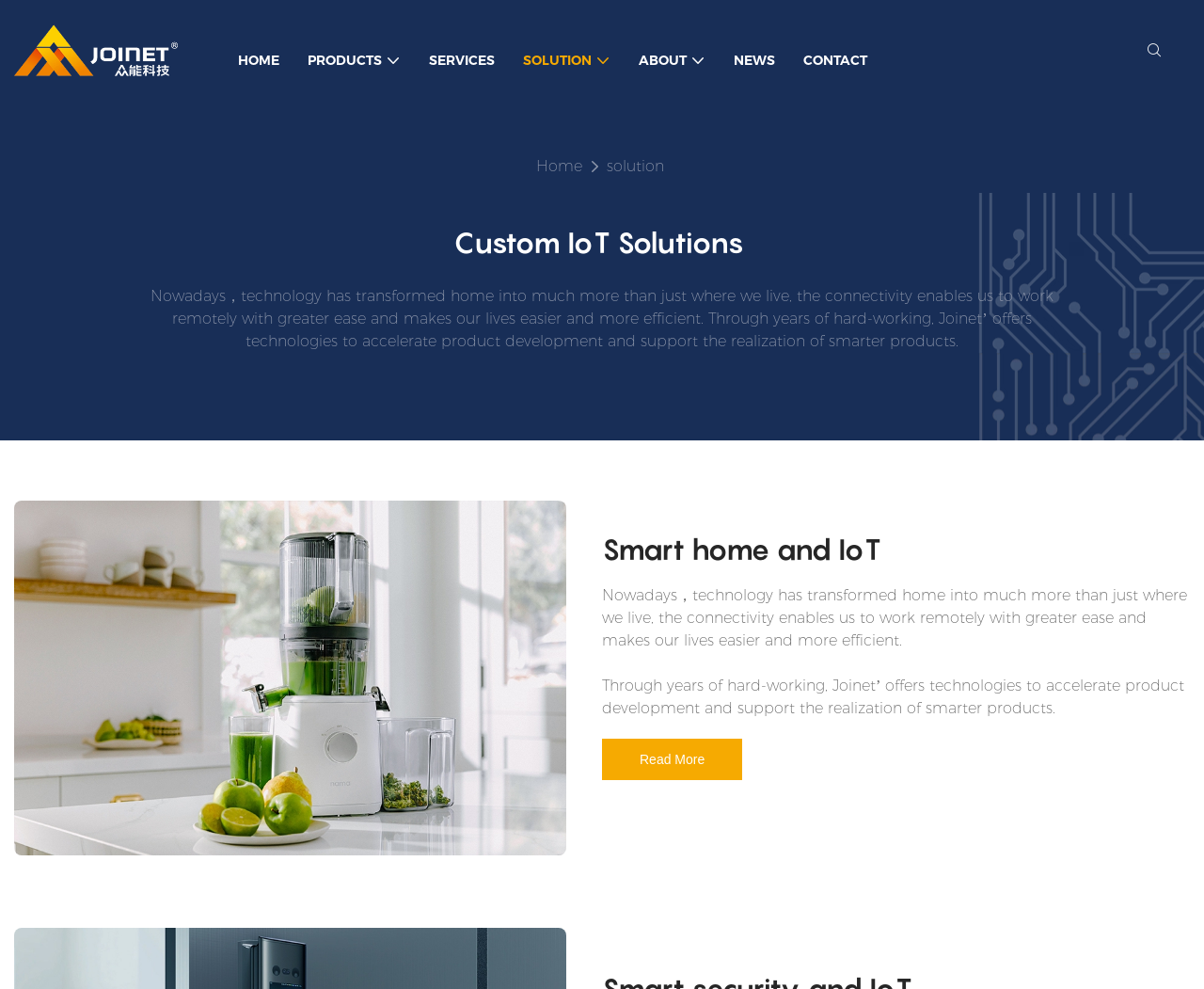Identify and provide the title of the webpage.

Custom IoT Solutions 